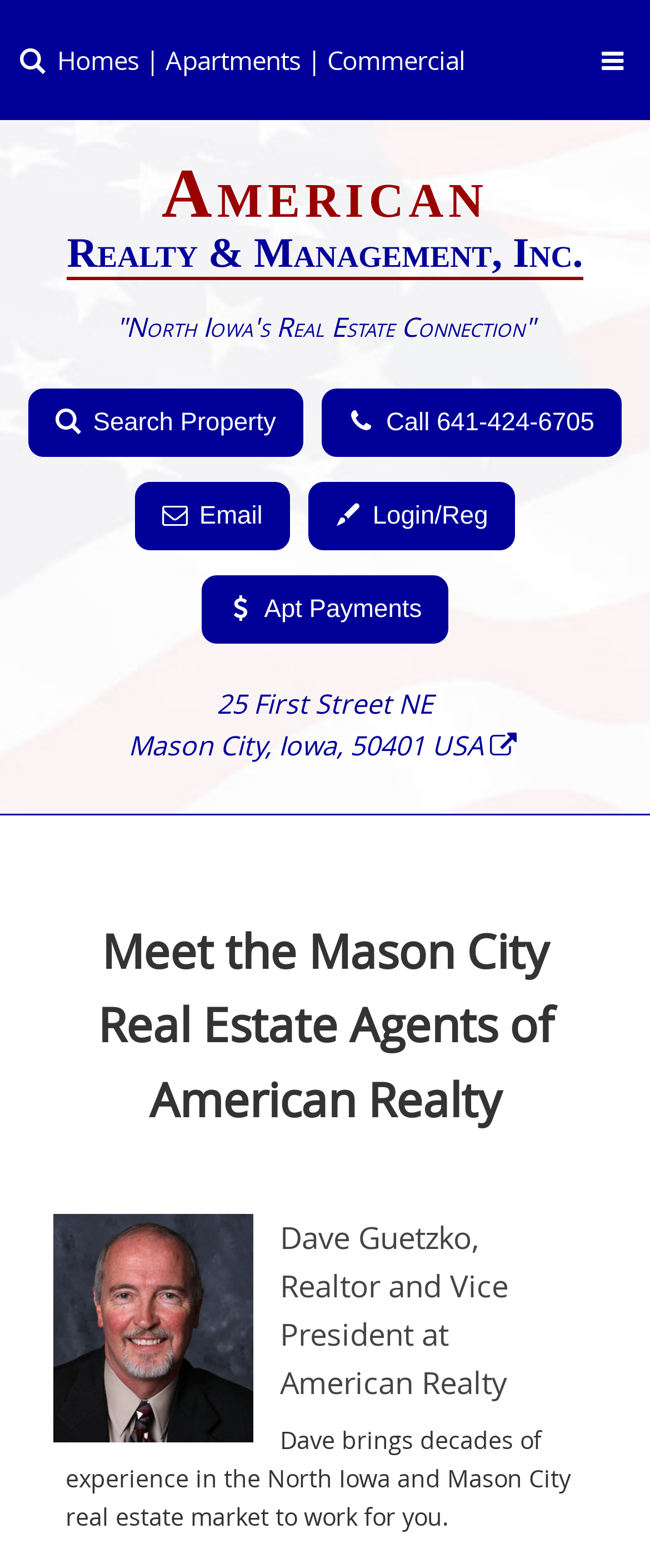What is the name of the Realtor and Vice President at American Realty?
Can you offer a detailed and complete answer to this question?

The name of the Realtor and Vice President at American Realty can be found in the heading 'Dave Guetzko, Realtor and Vice President at American Realty' which is located in the bottom section of the webpage, with a bounding box coordinate of [0.082, 0.774, 0.918, 0.898].